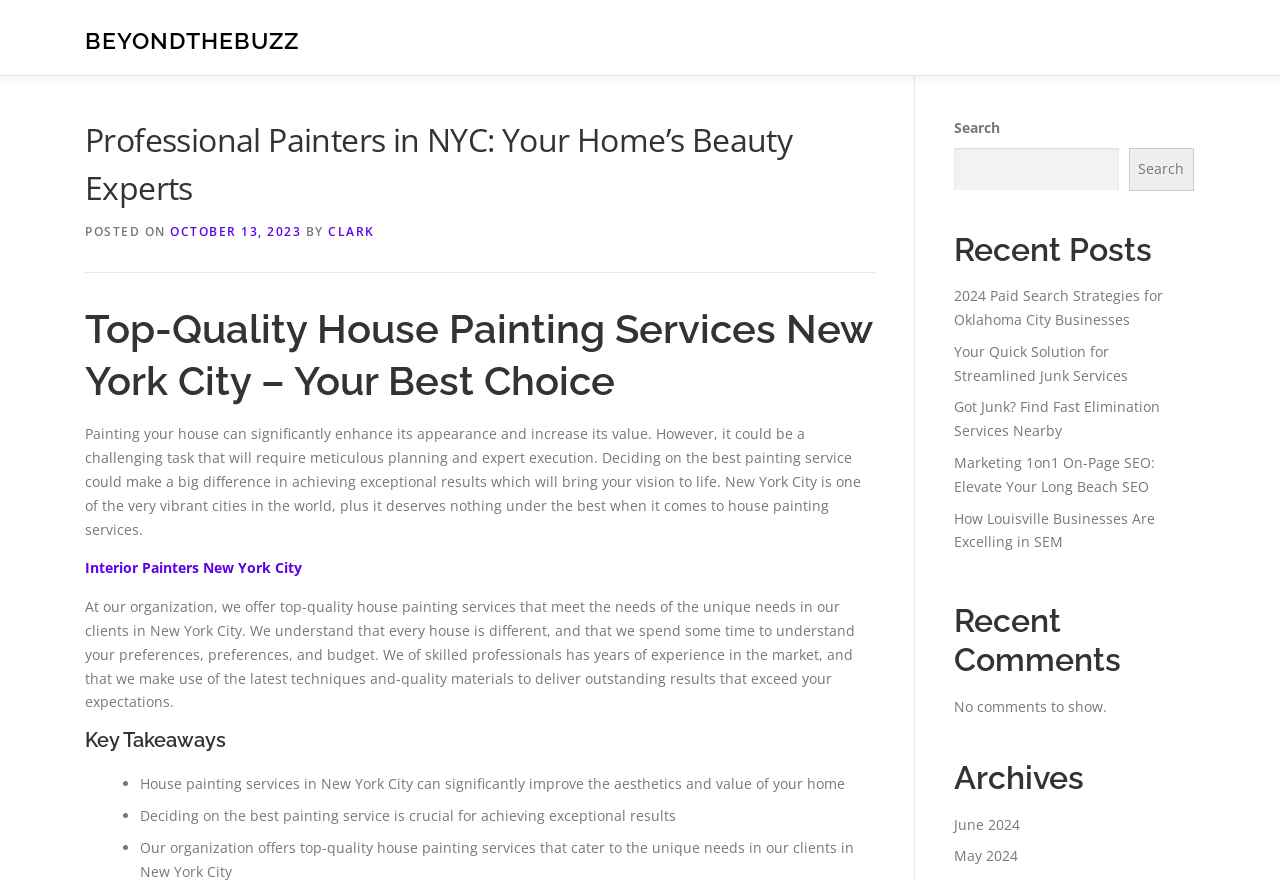Please find the bounding box coordinates of the element that needs to be clicked to perform the following instruction: "Click on the '2024 Paid Search Strategies for Oklahoma City Businesses' link". The bounding box coordinates should be four float numbers between 0 and 1, represented as [left, top, right, bottom].

[0.745, 0.324, 0.909, 0.373]